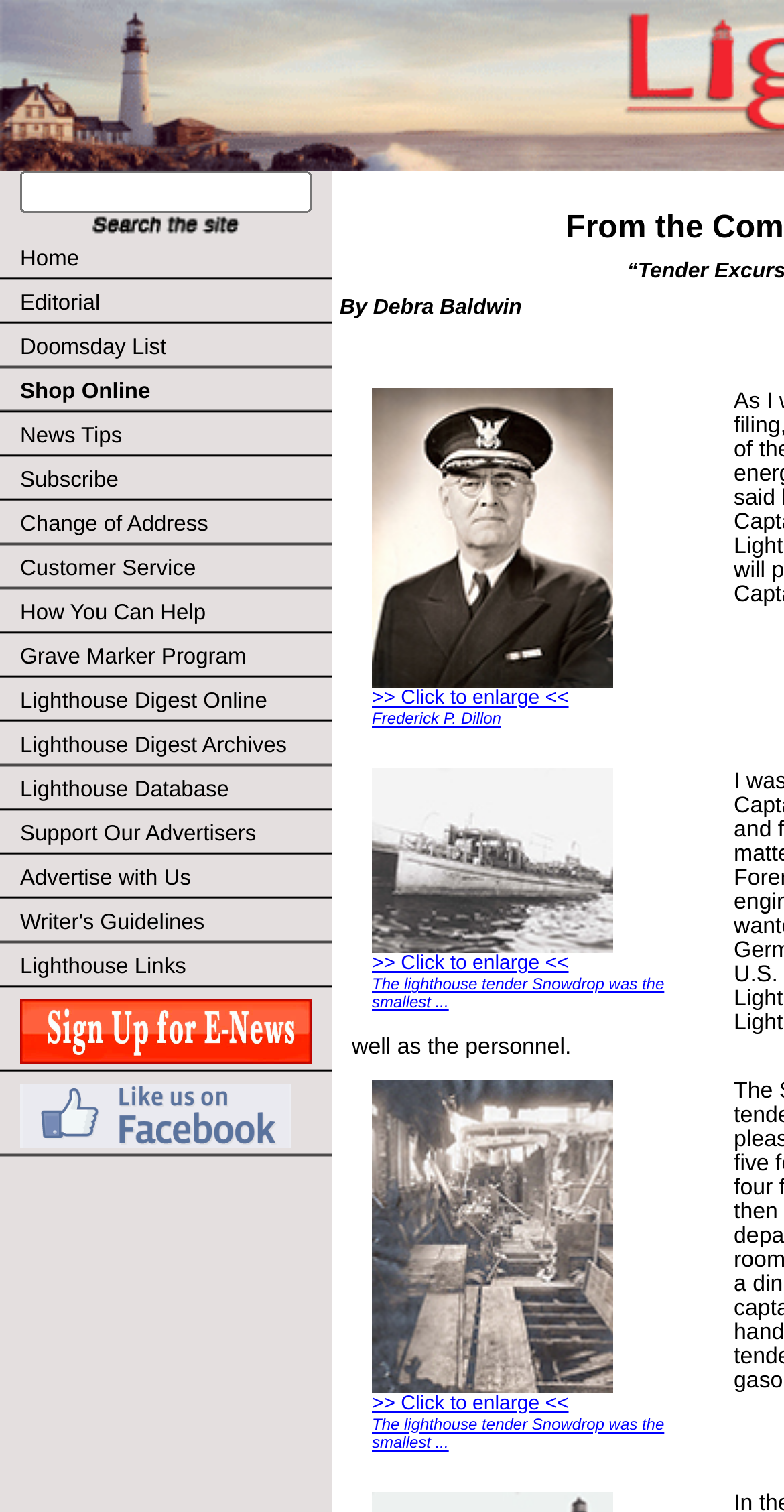How many links are available in the top navigation menu?
Could you answer the question with a detailed and thorough explanation?

The top navigation menu is located below the search box and contains 18 links, including 'Home', 'Editorial', 'Doomsday List', and others. These links provide access to different sections of the website.